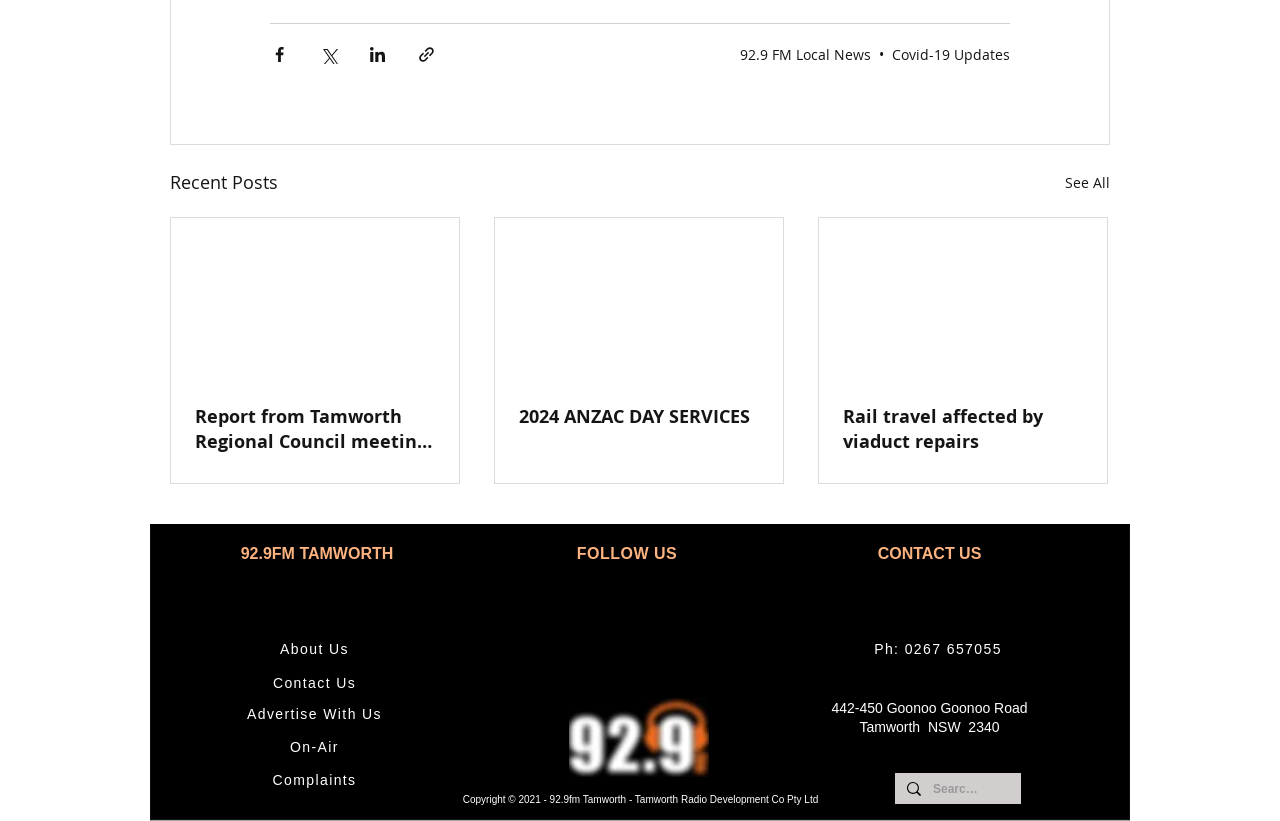Identify the bounding box coordinates for the element you need to click to achieve the following task: "Contact Us". Provide the bounding box coordinates as four float numbers between 0 and 1, in the form [left, top, right, bottom].

[0.686, 0.664, 0.767, 0.685]